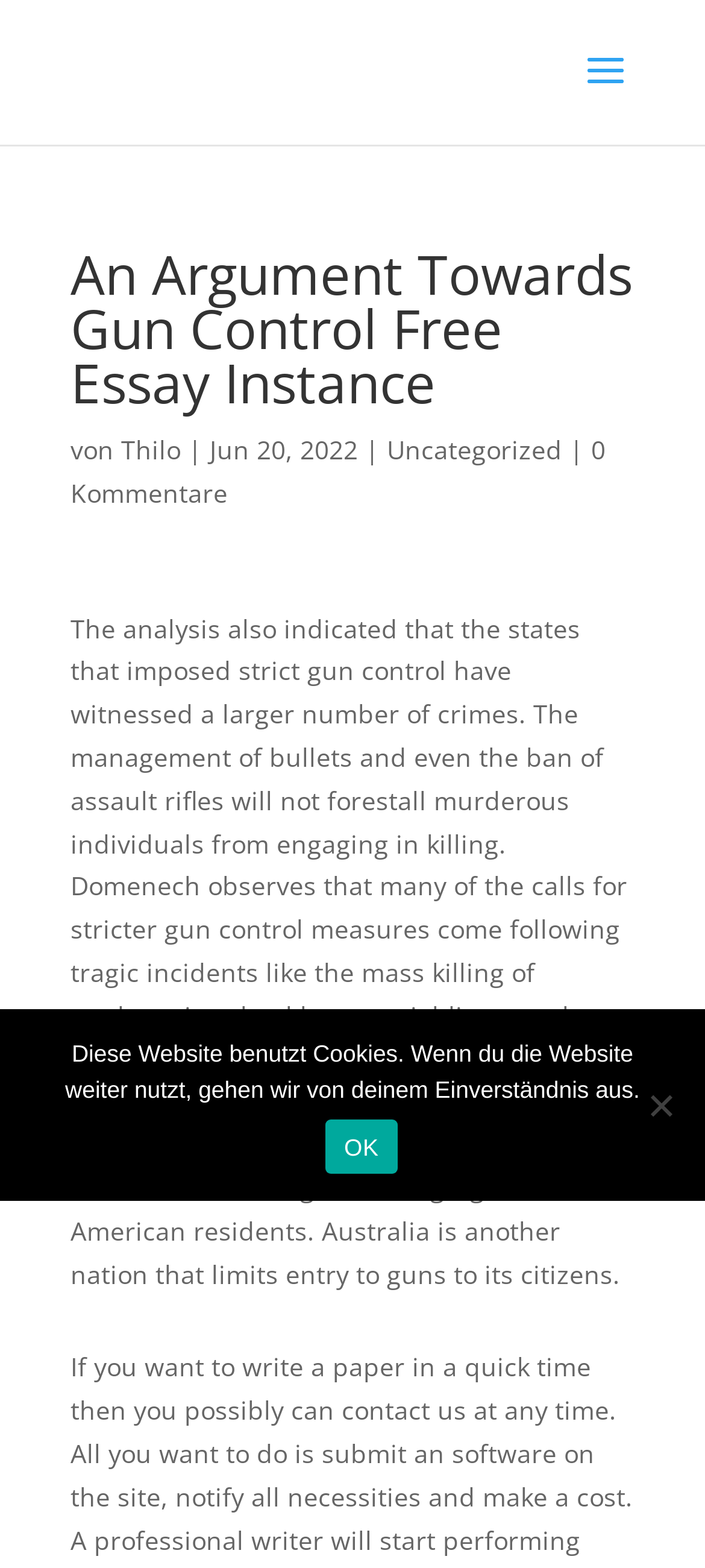Using the provided description Thilo, find the bounding box coordinates for the UI element. Provide the coordinates in (top-left x, top-left y, bottom-right x, bottom-right y) format, ensuring all values are between 0 and 1.

[0.172, 0.276, 0.256, 0.298]